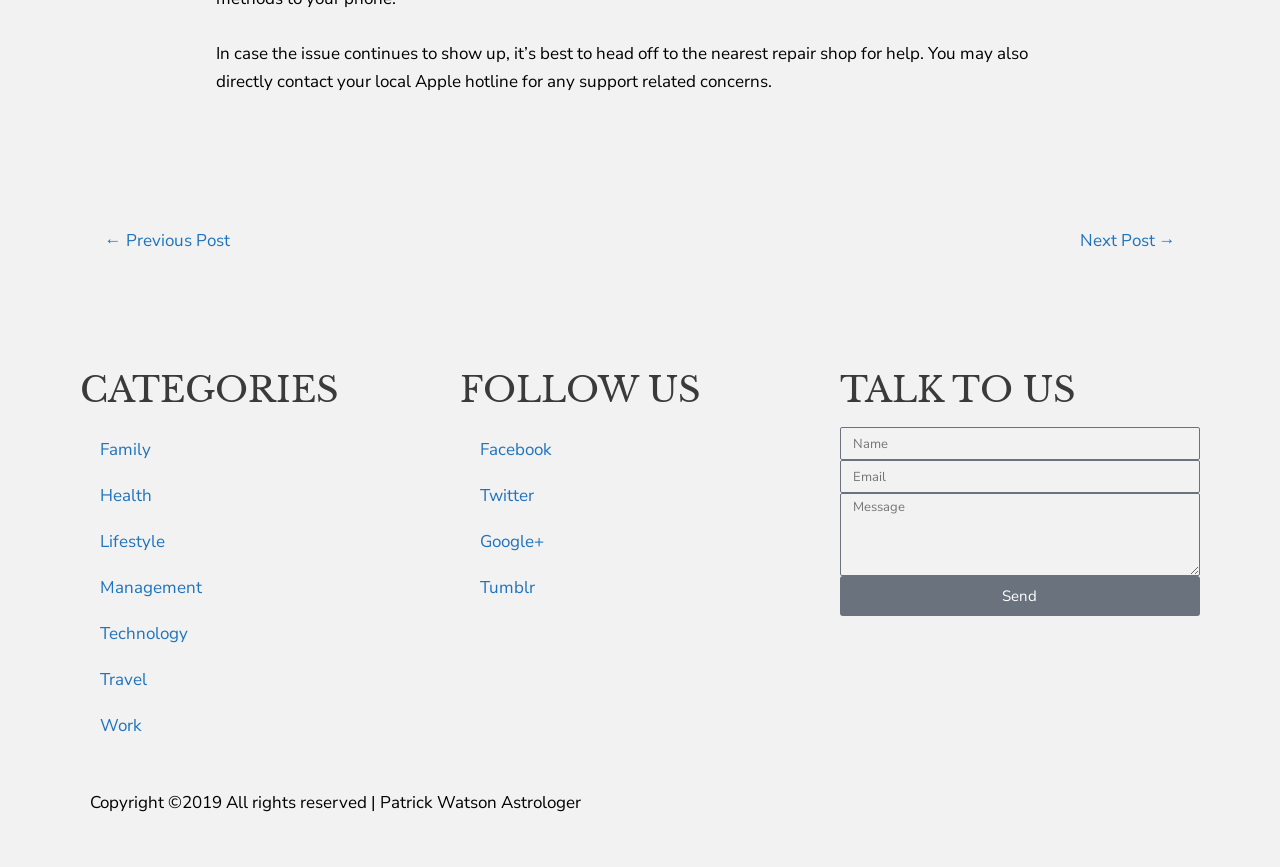Respond to the question below with a single word or phrase:
What is the purpose of the 'Talk to Us' section?

To send a message